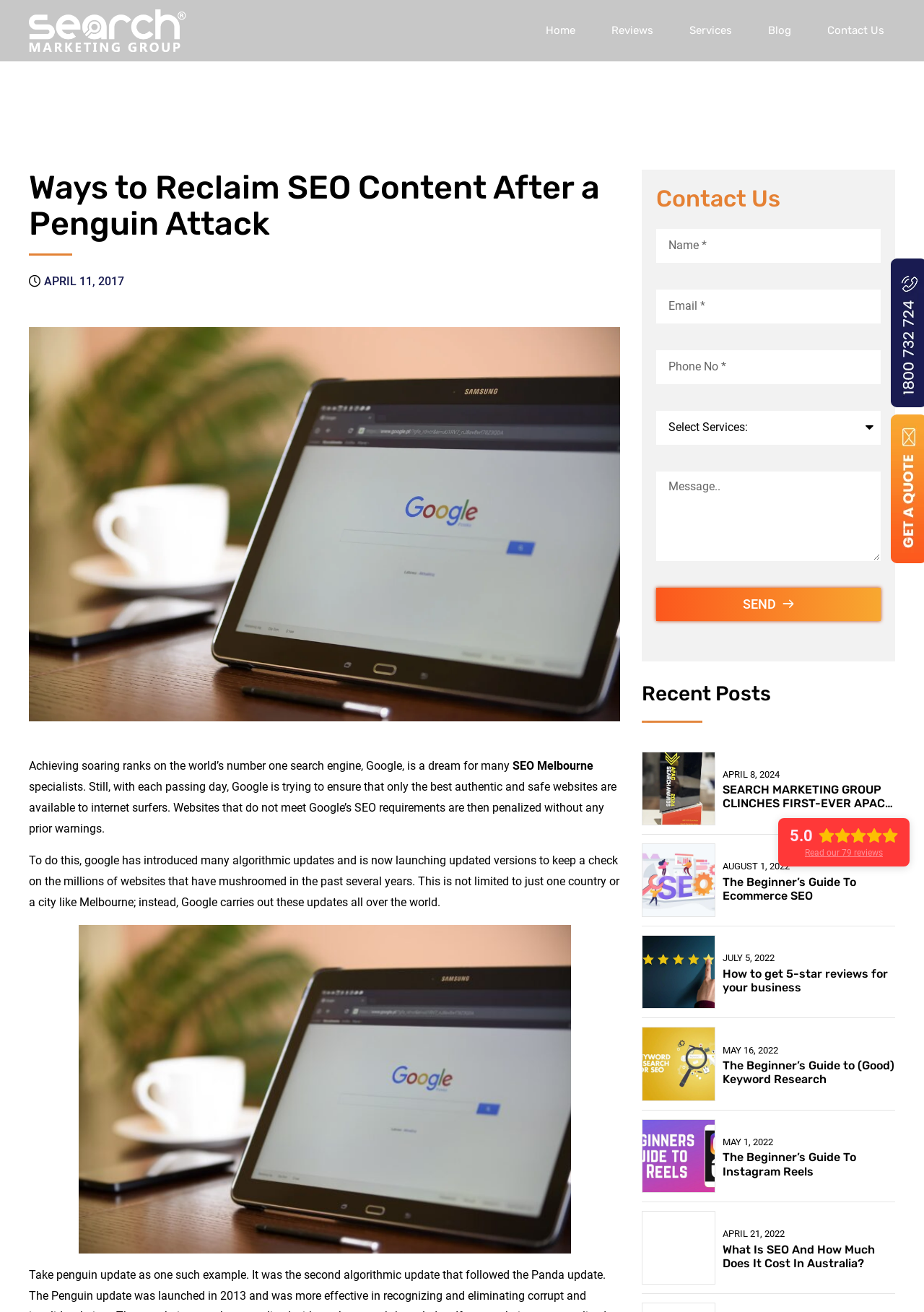What is the company name of the website?
Use the image to answer the question with a single word or phrase.

Search Marketing Group